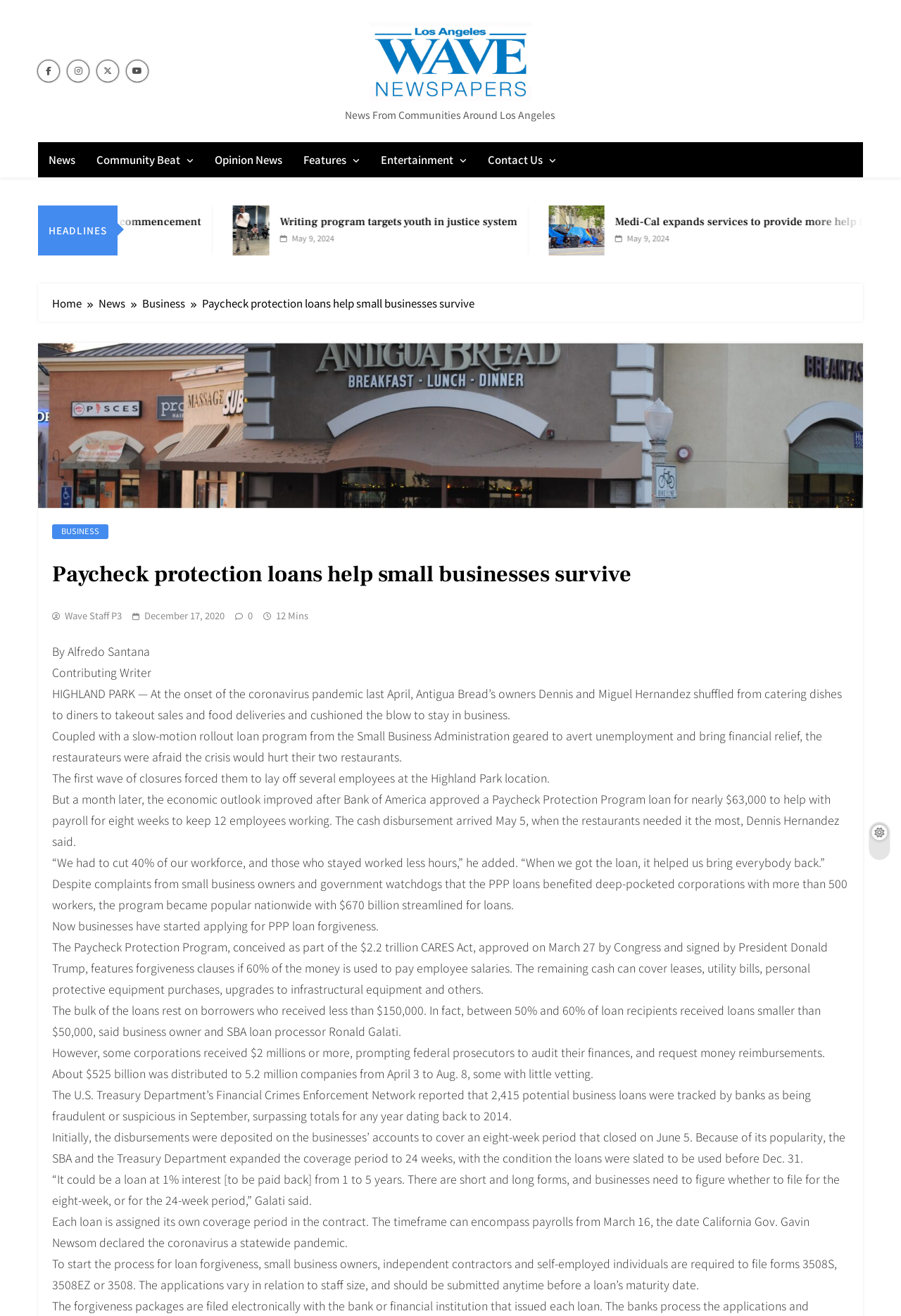Pinpoint the bounding box coordinates of the area that should be clicked to complete the following instruction: "Click on the 'News' link". The coordinates must be given as four float numbers between 0 and 1, i.e., [left, top, right, bottom].

[0.042, 0.108, 0.095, 0.135]